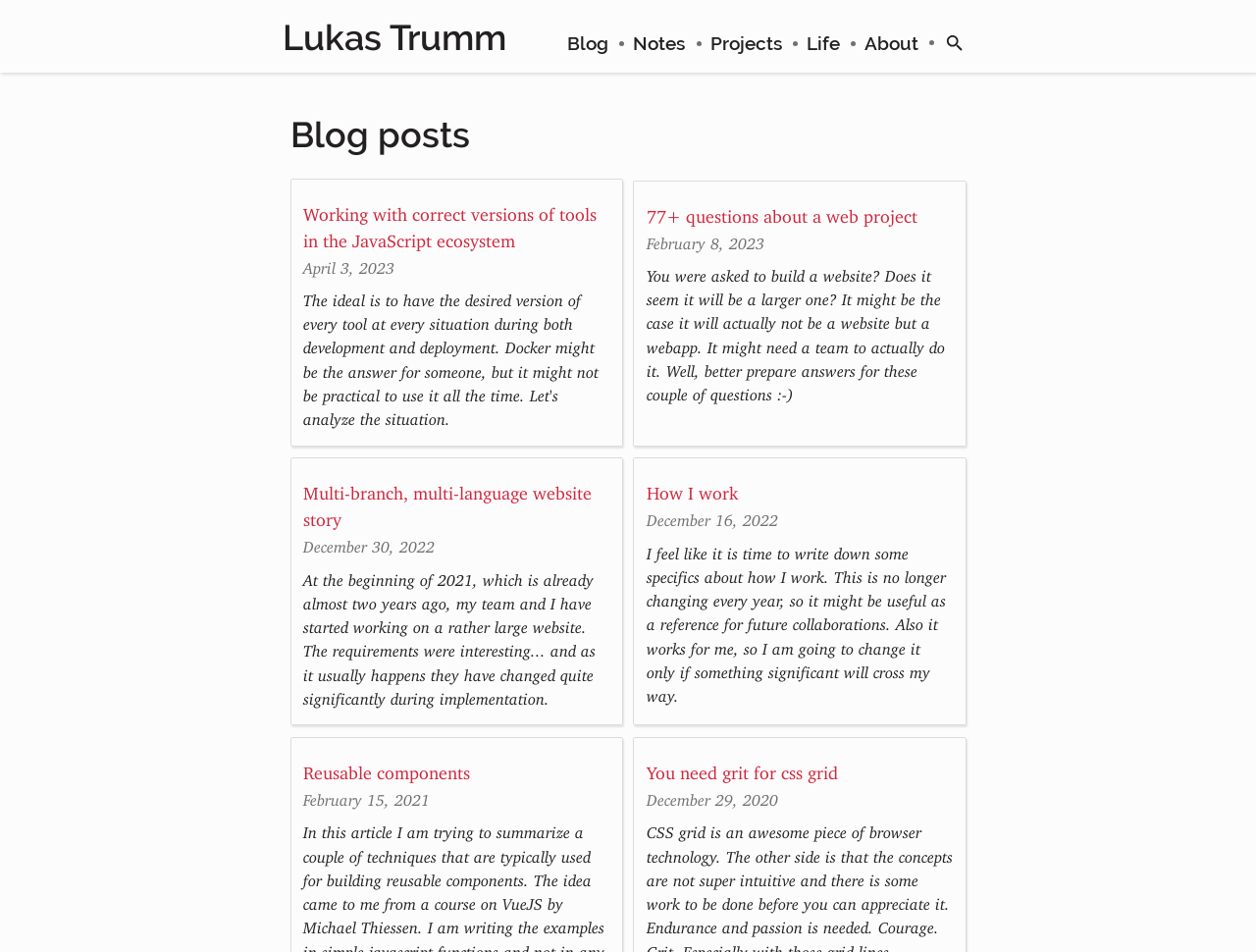Determine the bounding box coordinates for the HTML element mentioned in the following description: "Life". The coordinates should be a list of four floats ranging from 0 to 1, represented as [left, top, right, bottom].

[0.642, 0.034, 0.669, 0.056]